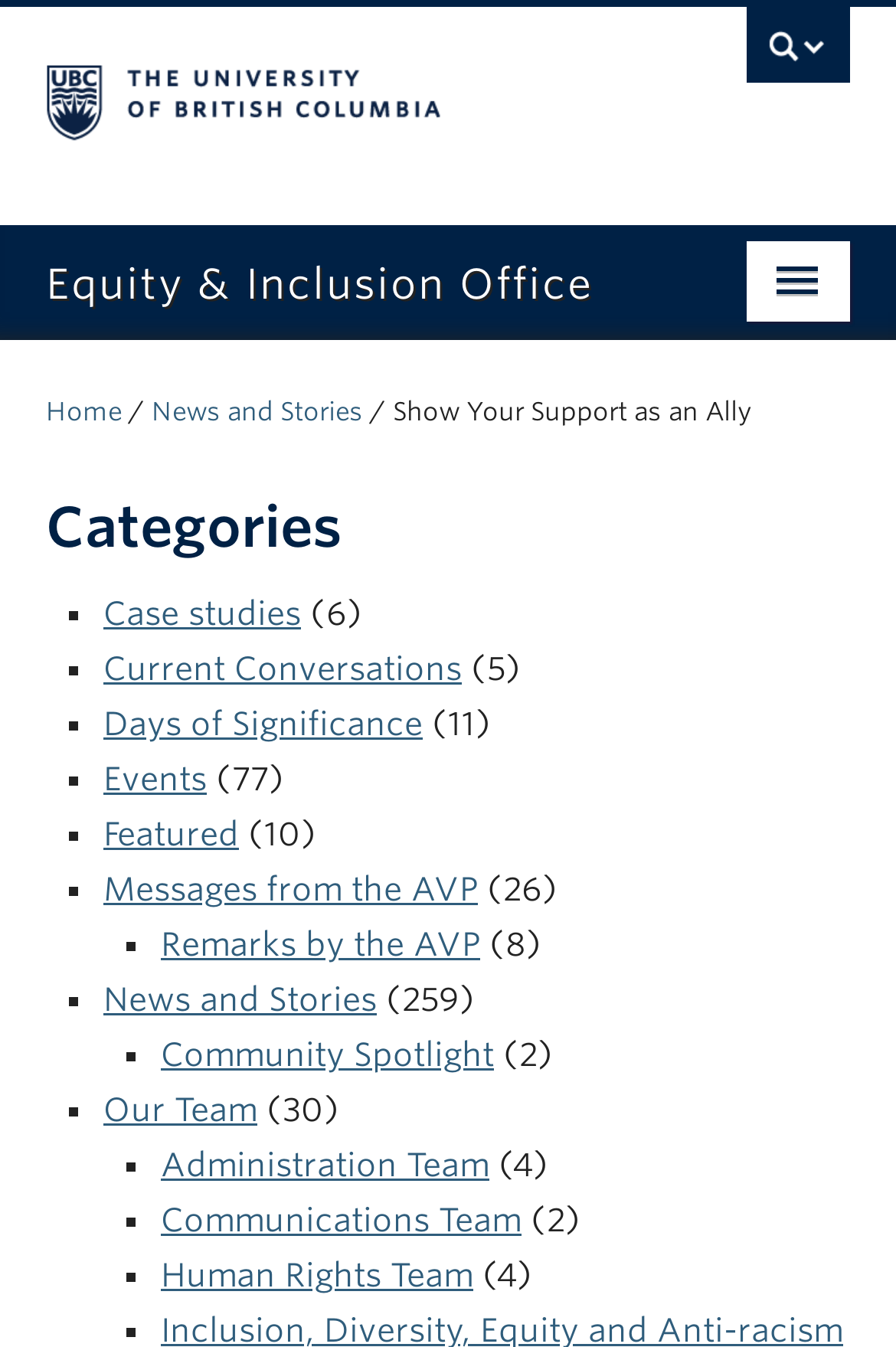Please specify the bounding box coordinates of the clickable region necessary for completing the following instruction: "Learn about Case studies". The coordinates must consist of four float numbers between 0 and 1, i.e., [left, top, right, bottom].

[0.115, 0.442, 0.336, 0.469]